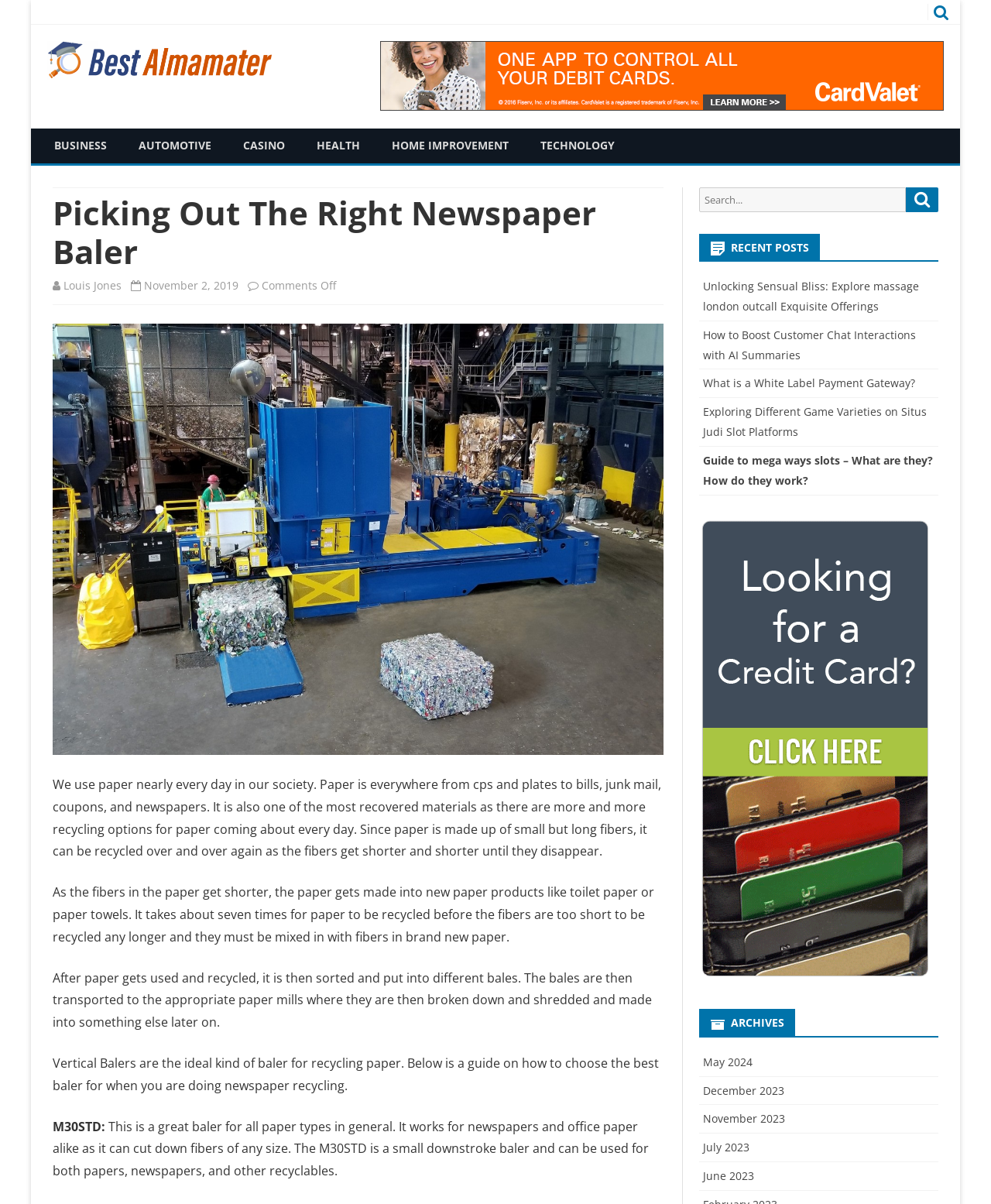Describe the webpage in detail, including text, images, and layout.

This webpage is about picking the right newspaper baler, with a focus on education and news. At the top, there is a heading "Best Alma Mater" with a link and an image. Below it, there is another heading "Nurturing the Spirit of Education and News". 

On the left side, there are several links to different categories, including "BUSINESS", "AUTOMOTIVE", "CASINO", "HEALTH", "HOME IMPROVEMENT", and "TECHNOLOGY". 

The main content of the webpage is an article about paper recycling and how to choose the right baler for newspaper recycling. The article explains the process of paper recycling, from sorting and baling to breaking down and shredding. It also provides a guide on how to choose the best baler, mentioning a specific model, M30STD, which is suitable for all paper types.

On the right side, there is a search bar with a search button. Below it, there are recent posts with links to different articles, including "Unlocking Sensual Bliss: Explore massage london outcall Exquisite Offerings", "How to Boost Customer Chat Interactions with AI Summaries", and others. Further down, there is an archives section with links to different months, from May 2024 to June 2023.